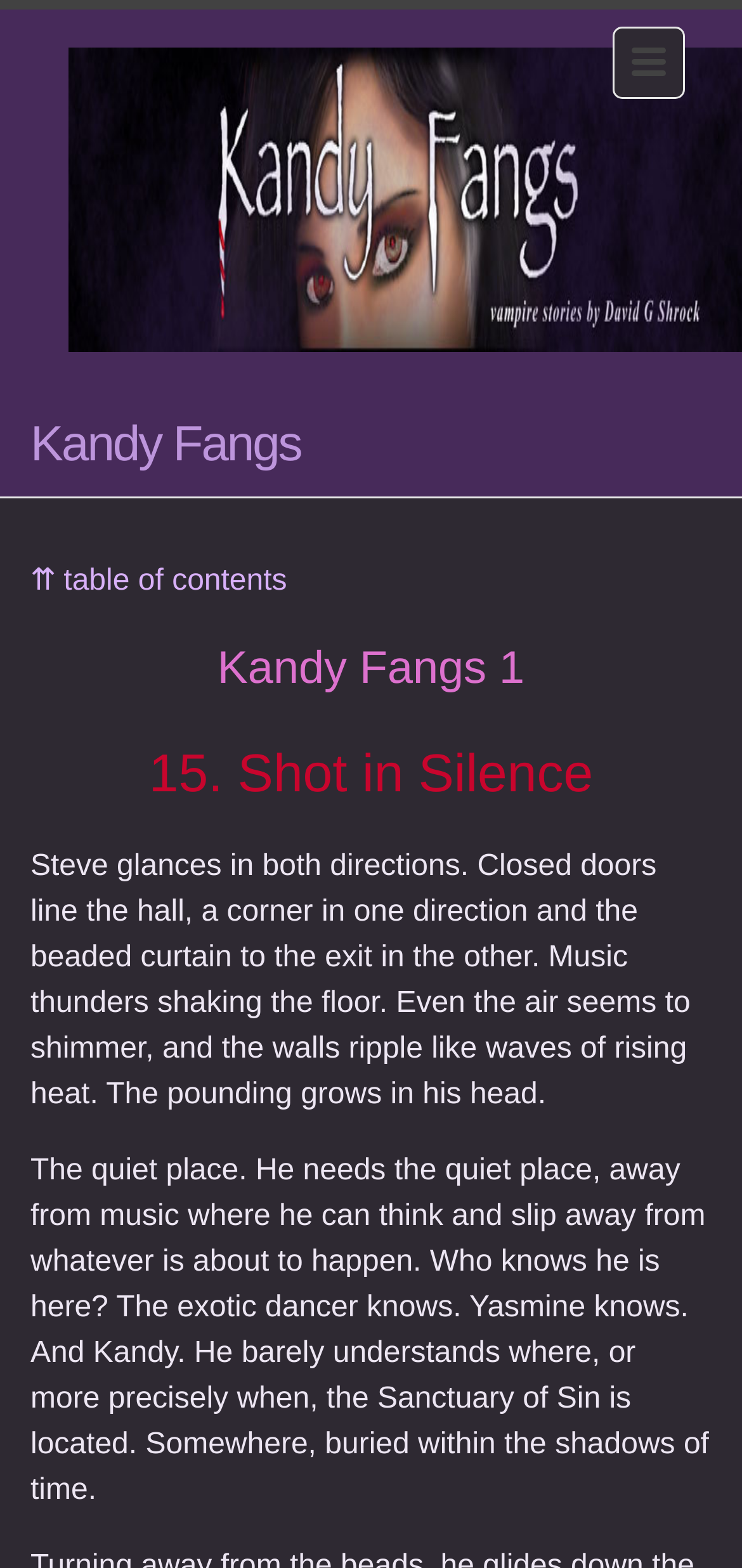Identify the bounding box of the UI element described as follows: "⇈ table of contents". Provide the coordinates as four float numbers in the range of 0 to 1 [left, top, right, bottom].

[0.041, 0.36, 0.387, 0.381]